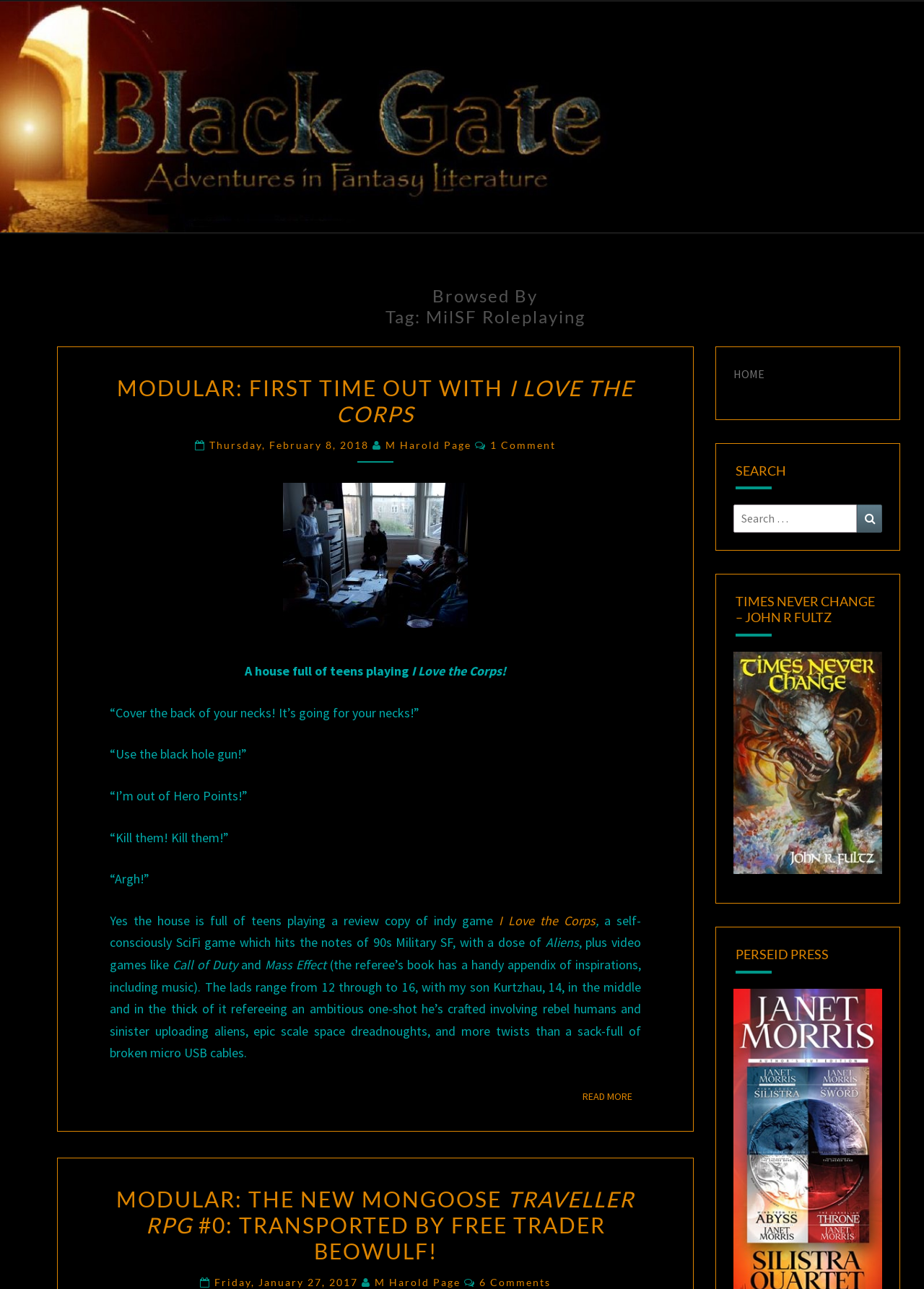Identify the bounding box coordinates of the specific part of the webpage to click to complete this instruction: "Read more about 'MODULAR: FIRST TIME OUT WITH I LOVE THE CORPS'".

[0.127, 0.291, 0.686, 0.331]